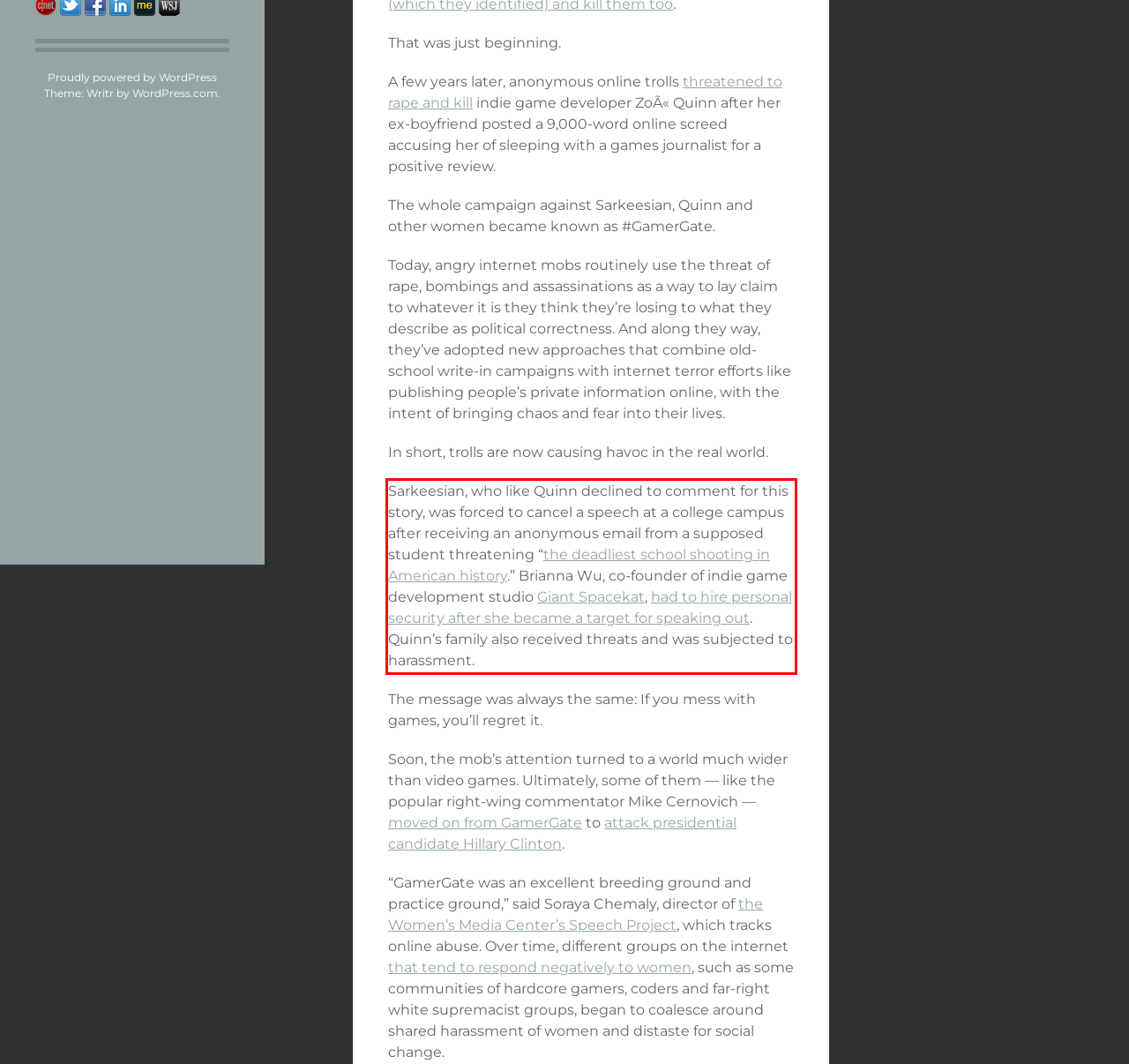Identify the text within the red bounding box on the webpage screenshot and generate the extracted text content.

Sarkeesian, who like Quinn declined to comment for this story, was forced to cancel a speech at a college campus after receiving an anonymous email from a supposed student threatening “the deadliest school shooting in American history.” Brianna Wu, co-founder of indie game development studio Giant Spacekat, had to hire personal security after she became a target for speaking out. Quinn’s family also received threats and was subjected to harassment.